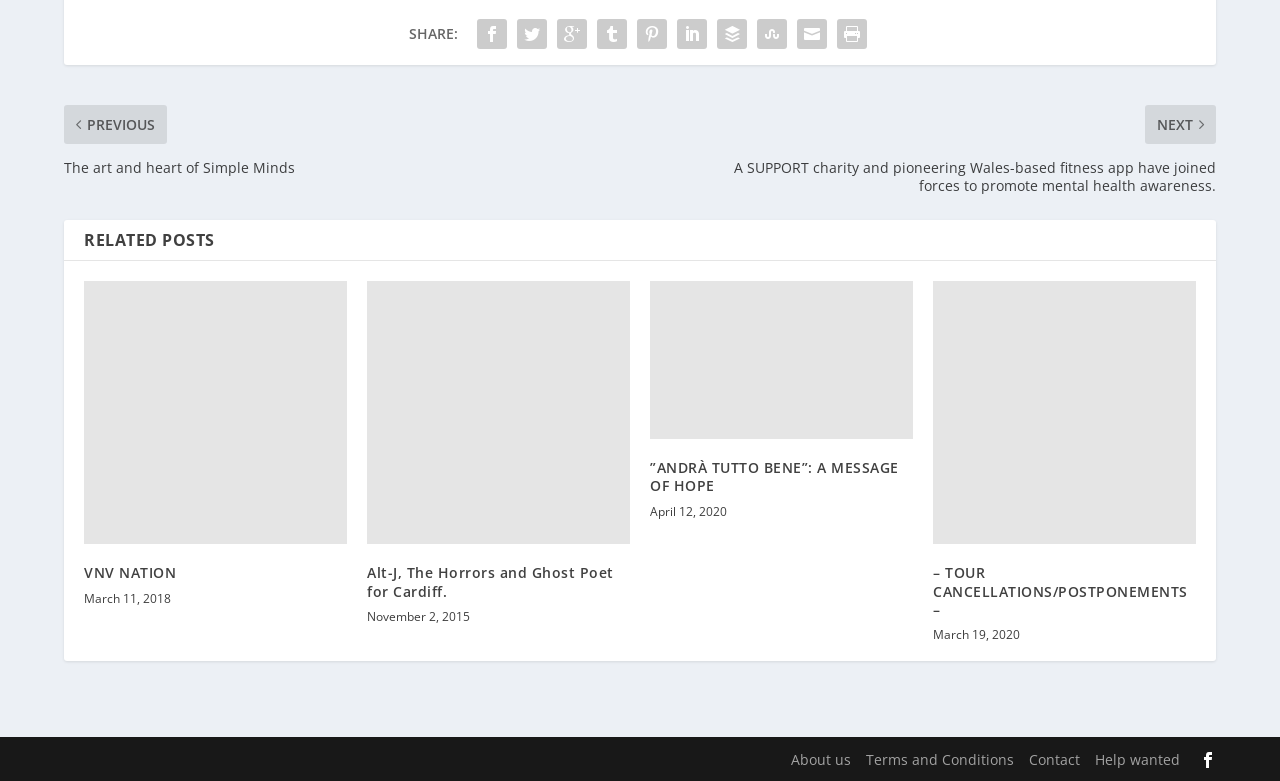Can you find the bounding box coordinates for the element that needs to be clicked to execute this instruction: "Visit the 'Facebook' page"? The coordinates should be given as four float numbers between 0 and 1, i.e., [left, top, right, bottom].

None